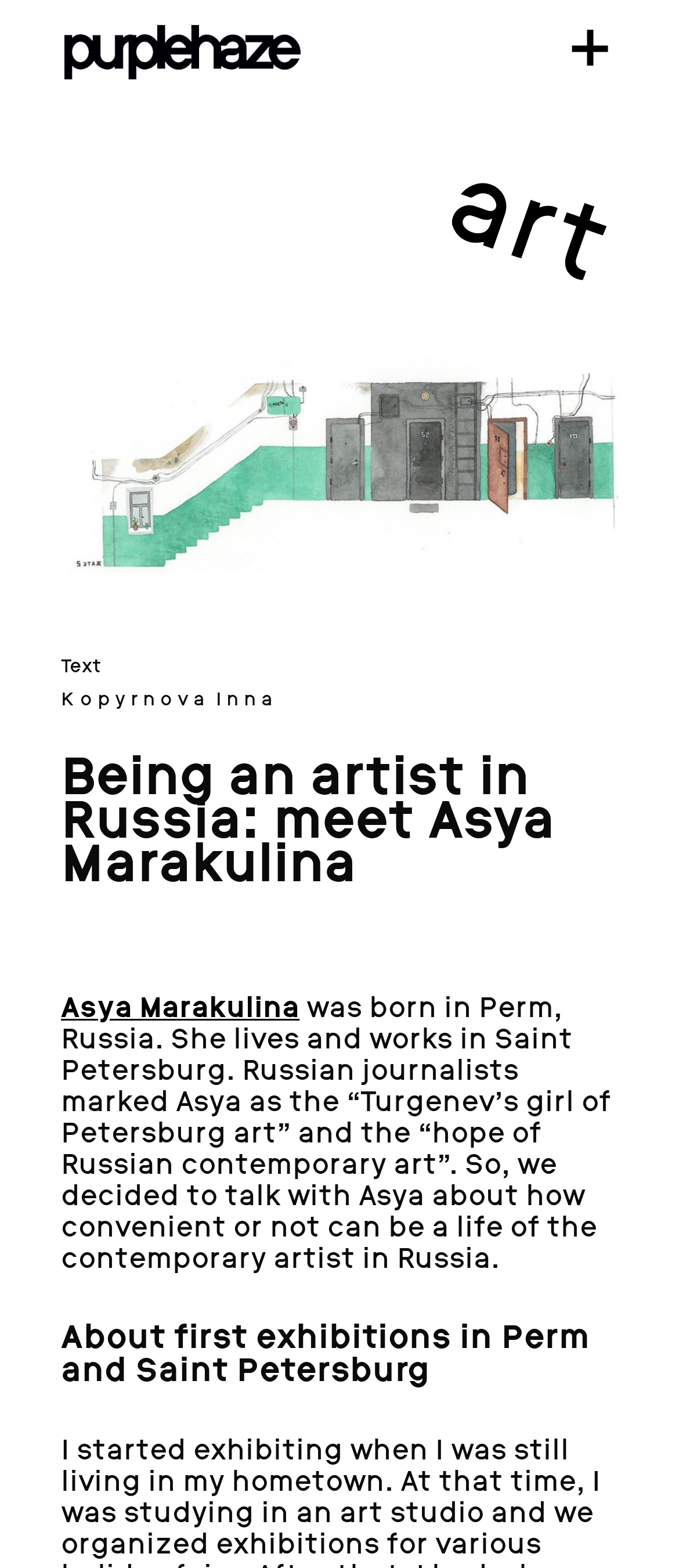Where does Asya Marakulina live and work?
Give a detailed response to the question by analyzing the screenshot.

According to the webpage, Asya Marakulina 'lives and works in Saint Petersburg', which suggests that she resides and practices her profession in this city.